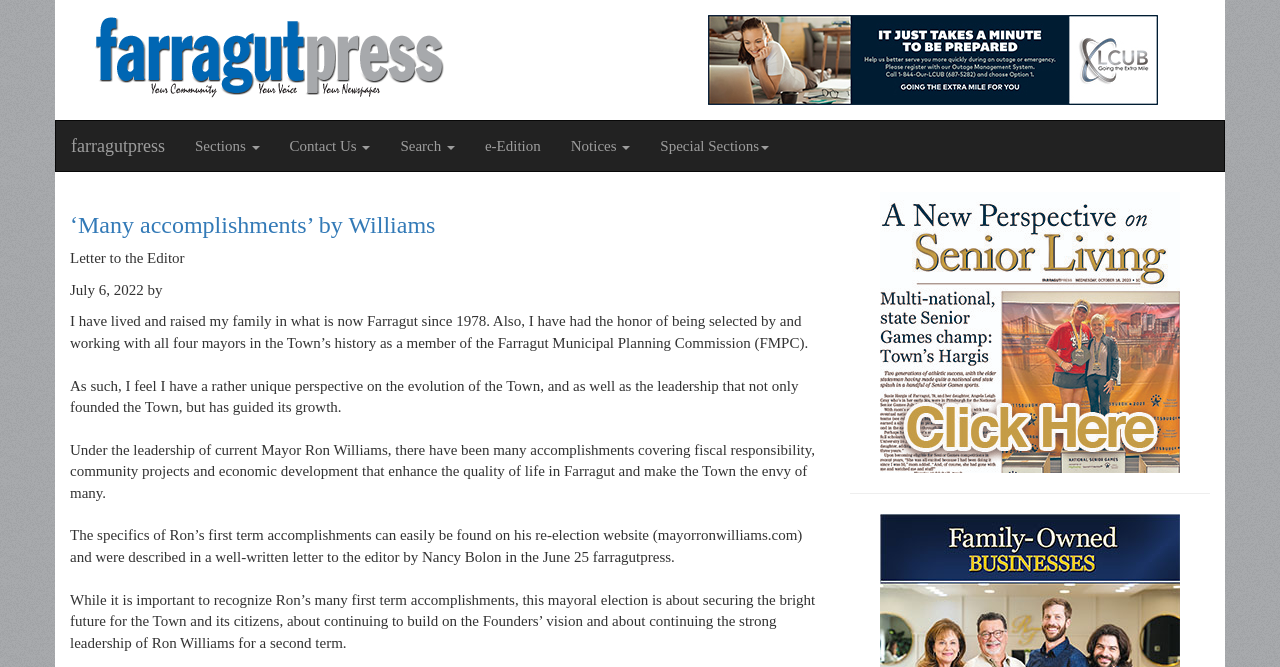Could you highlight the region that needs to be clicked to execute the instruction: "View Entrepreneurship article"?

None